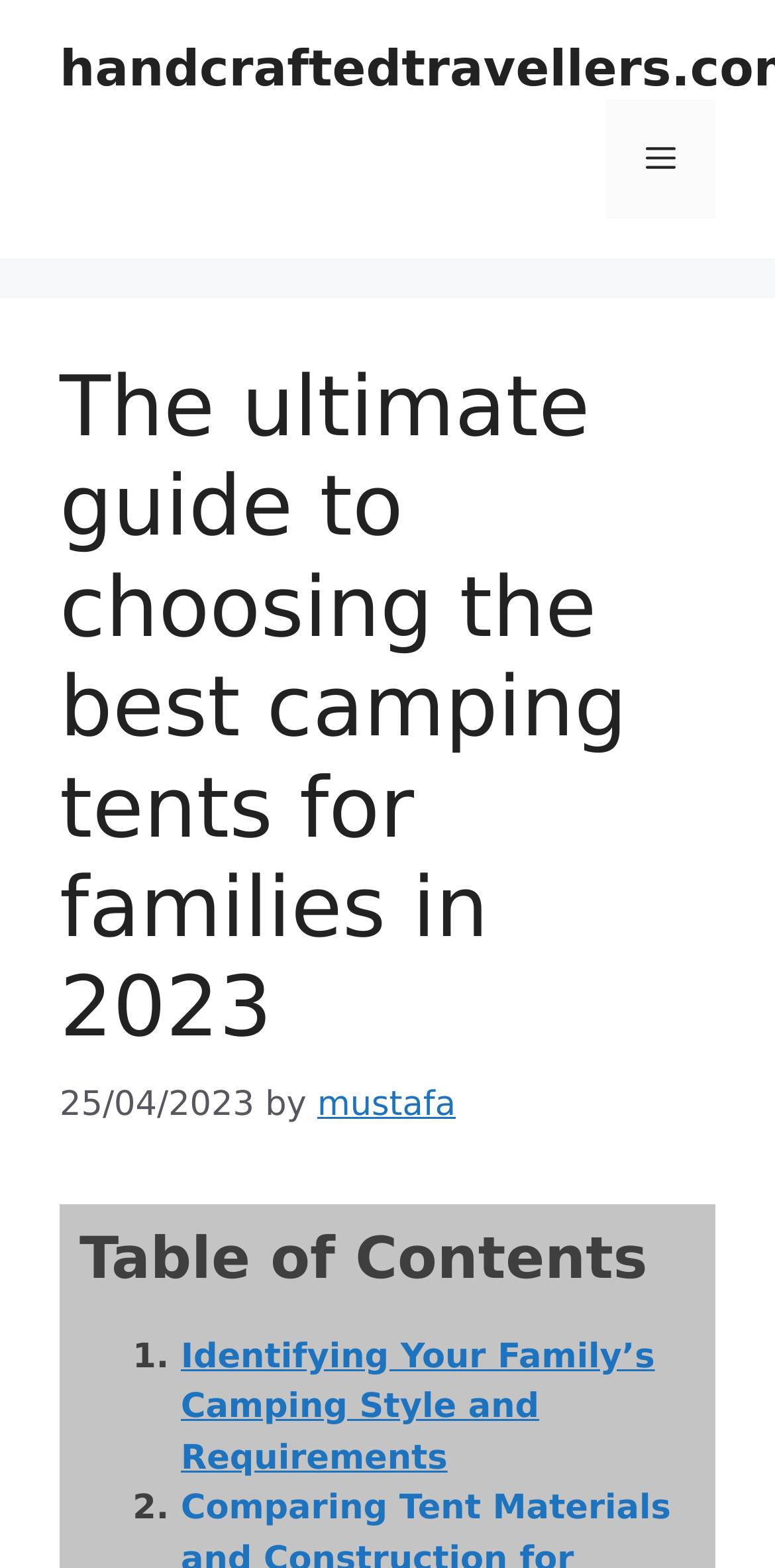Use a single word or phrase to answer this question: 
Who is the author of the article?

mustafa